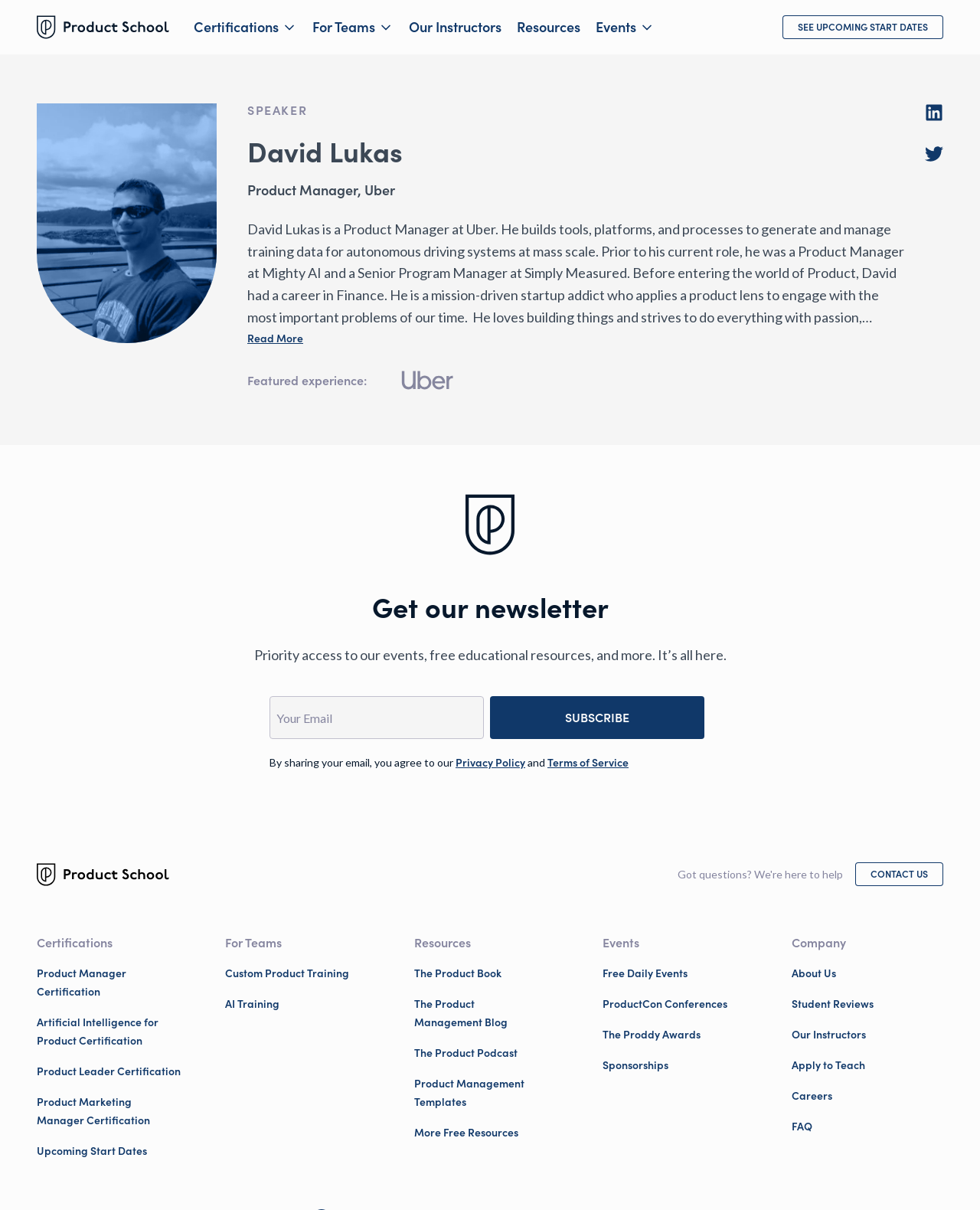What is the name of the company where David Lukas works?
Use the image to give a comprehensive and detailed response to the question.

According to the webpage, David Lukas works at Uber, which is mentioned in the description below his name.